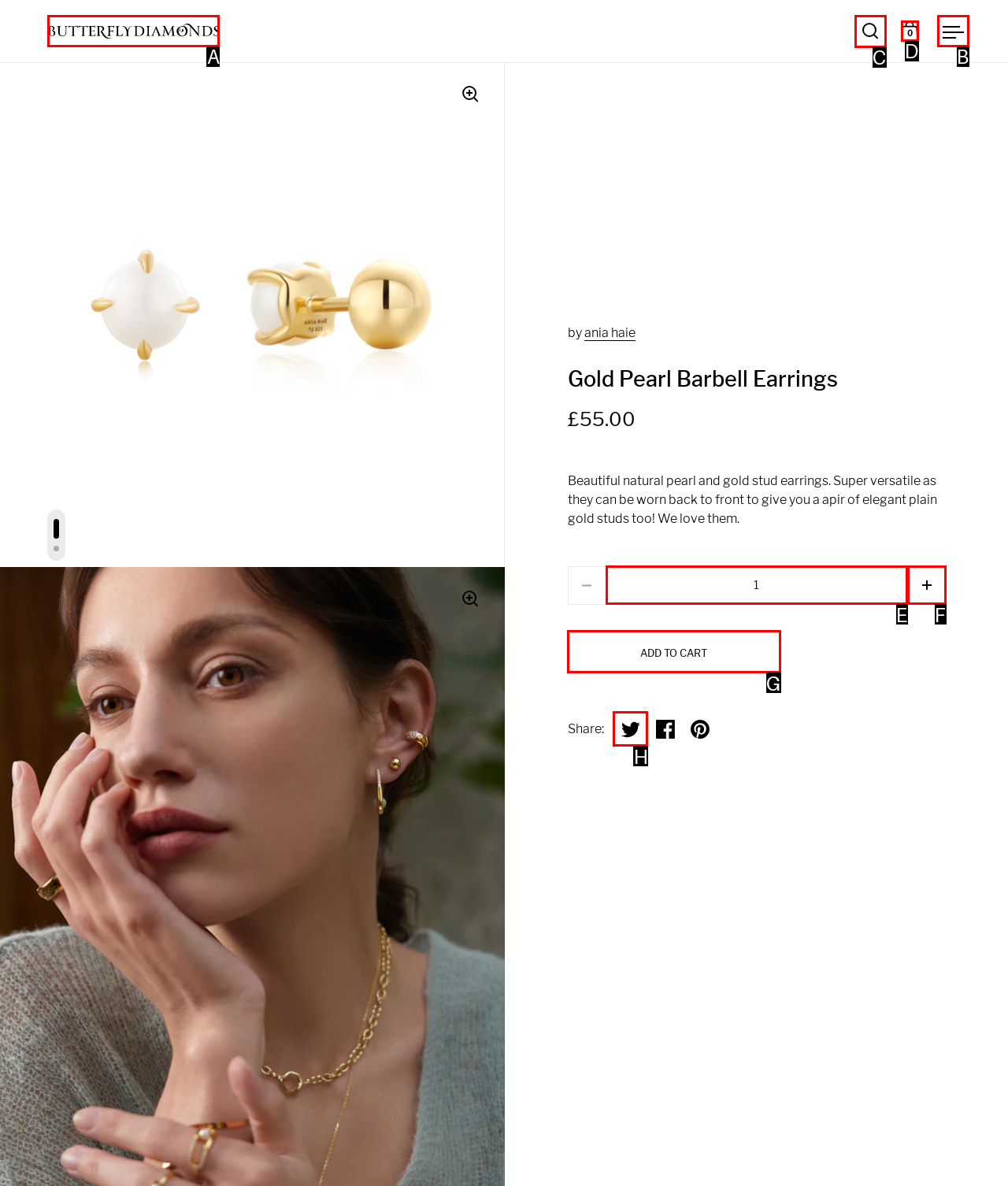Identify which lettered option to click to carry out the task: Open search. Provide the letter as your answer.

C